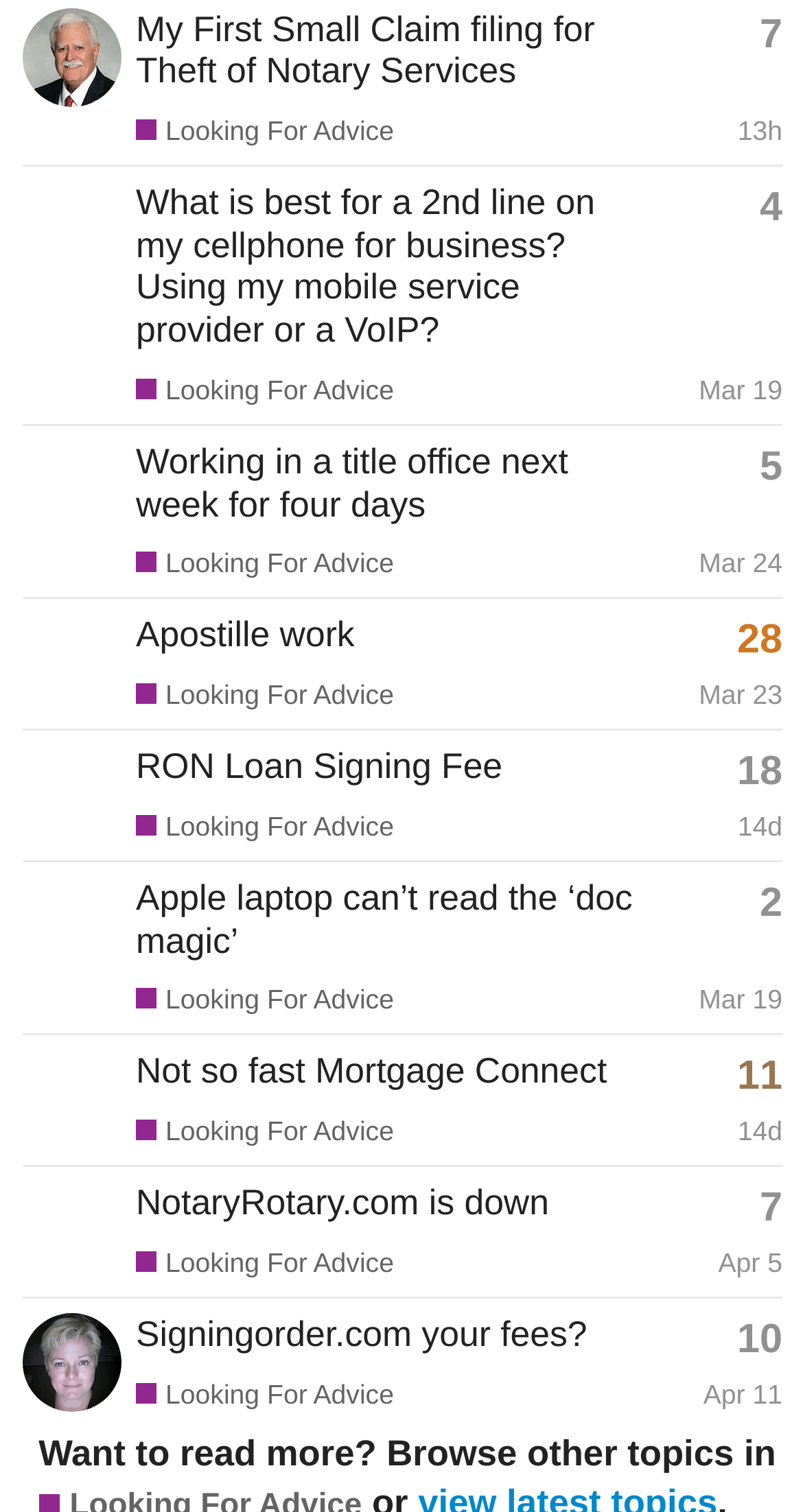Please locate the bounding box coordinates for the element that should be clicked to achieve the following instruction: "Click on the 'Terms of Service' link". Ensure the coordinates are given as four float numbers between 0 and 1, i.e., [left, top, right, bottom].

[0.064, 0.433, 0.525, 0.467]